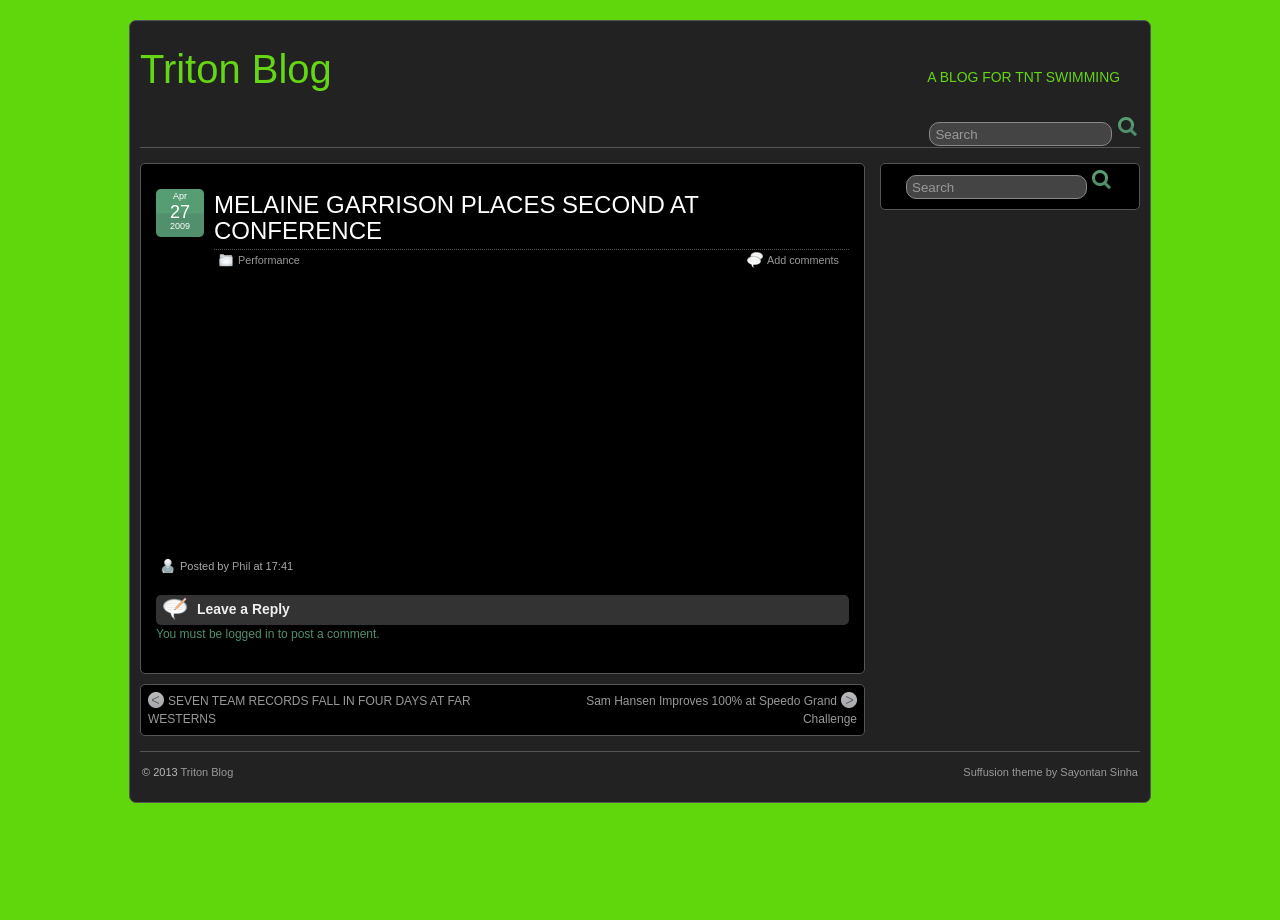Can you give a comprehensive explanation to the question given the content of the image?
Who wrote the article?

The author of the article is Phil, which is mentioned at the bottom of the webpage in the footer section, where it says 'Posted by Phil'.